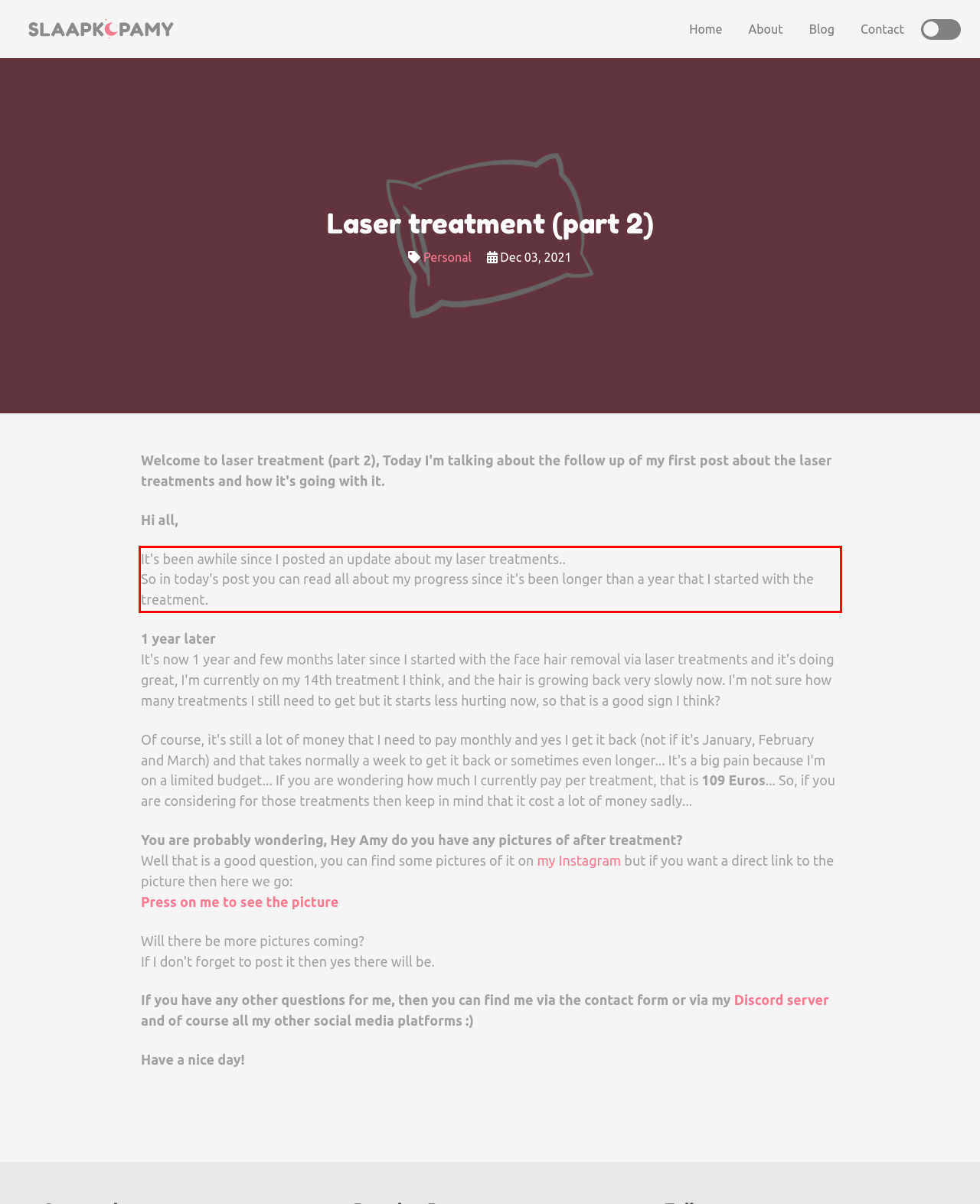Given a screenshot of a webpage, identify the red bounding box and perform OCR to recognize the text within that box.

It's been awhile since I posted an update about my laser treatments.. So in today's post you can read all about my progress since it's been longer than a year that I started with the treatment.